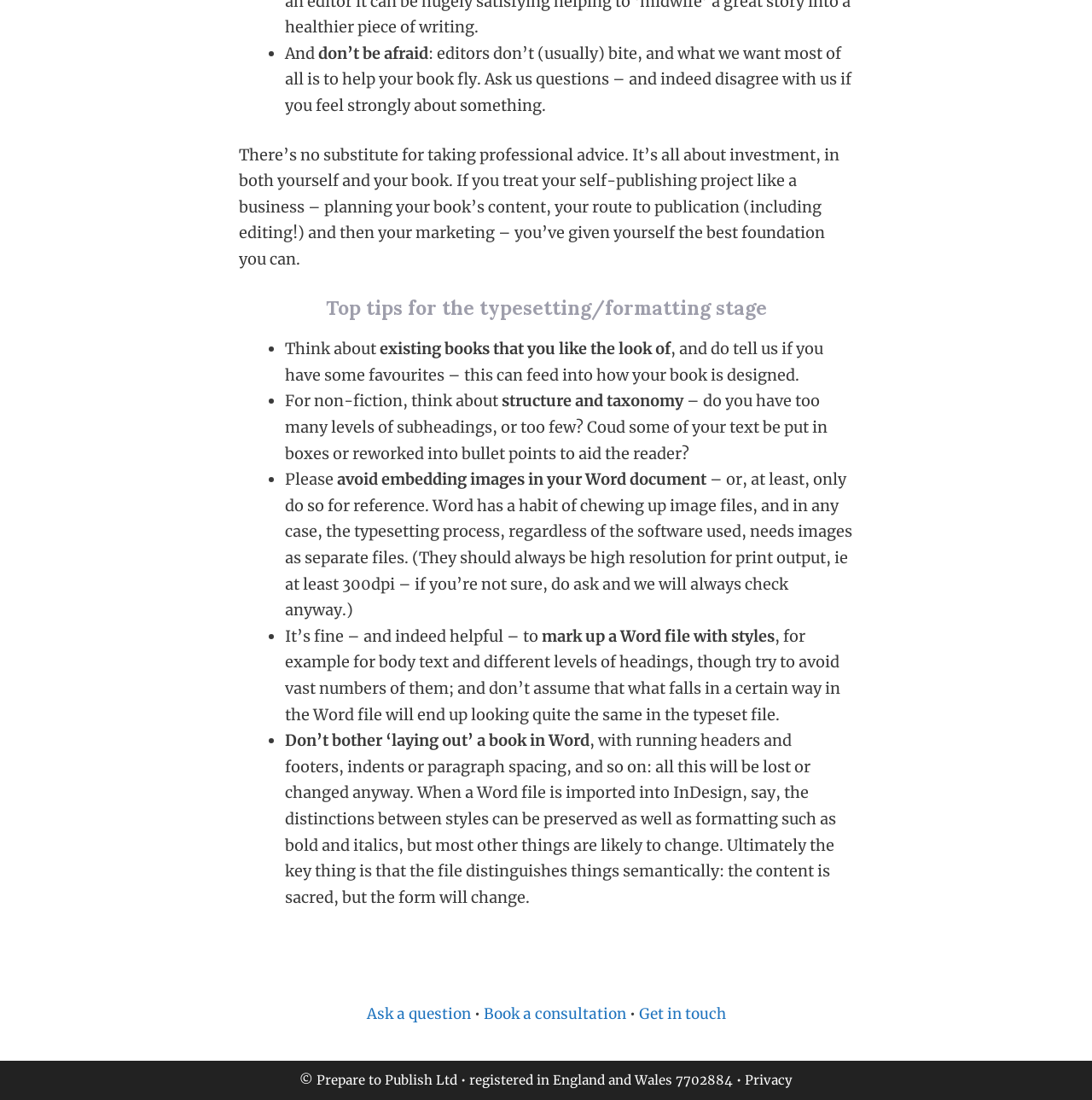Using the webpage screenshot and the element description Privacy, determine the bounding box coordinates. Specify the coordinates in the format (top-left x, top-left y, bottom-right x, bottom-right y) with values ranging from 0 to 1.

[0.682, 0.975, 0.726, 0.989]